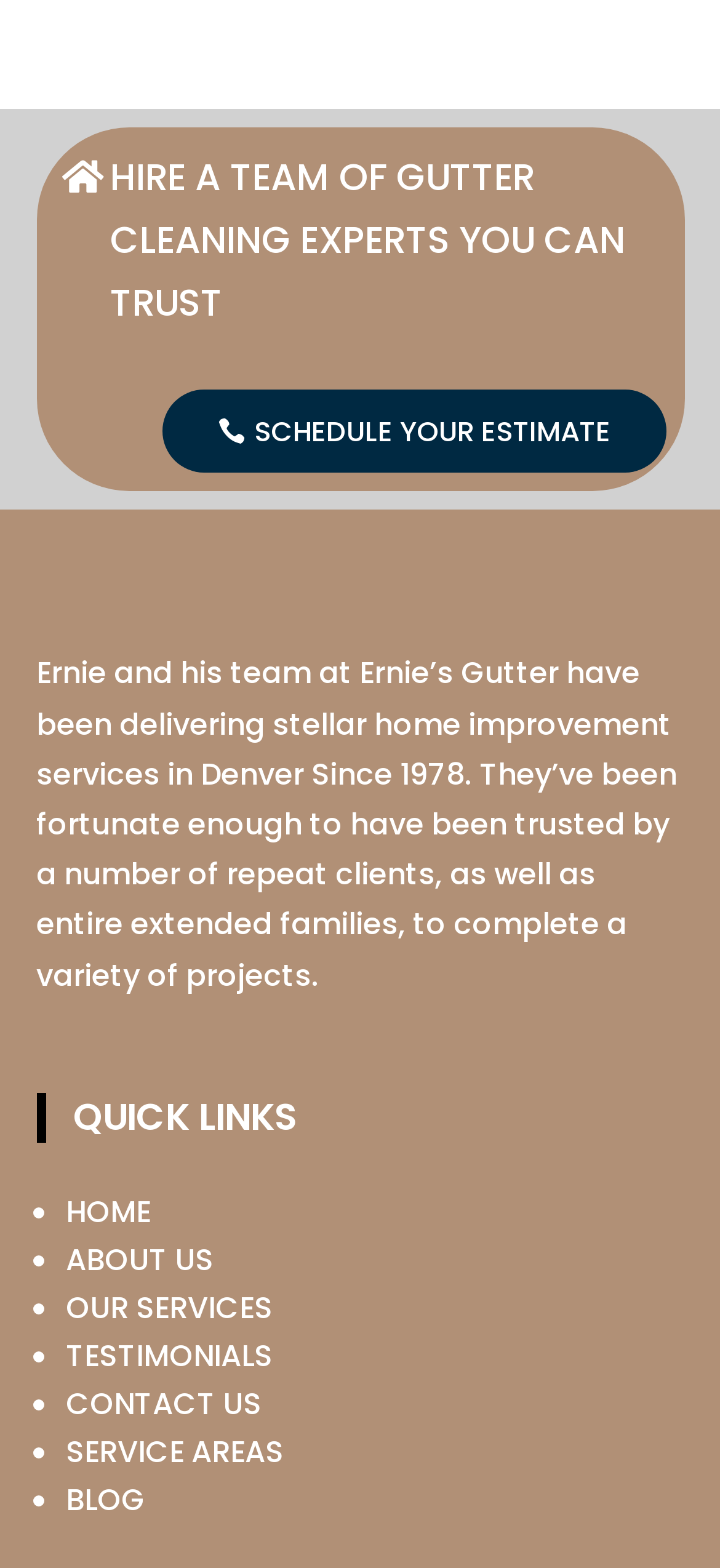Using the format (top-left x, top-left y, bottom-right x, bottom-right y), and given the element description, identify the bounding box coordinates within the screenshot: ABOUT US

[0.091, 0.784, 0.296, 0.811]